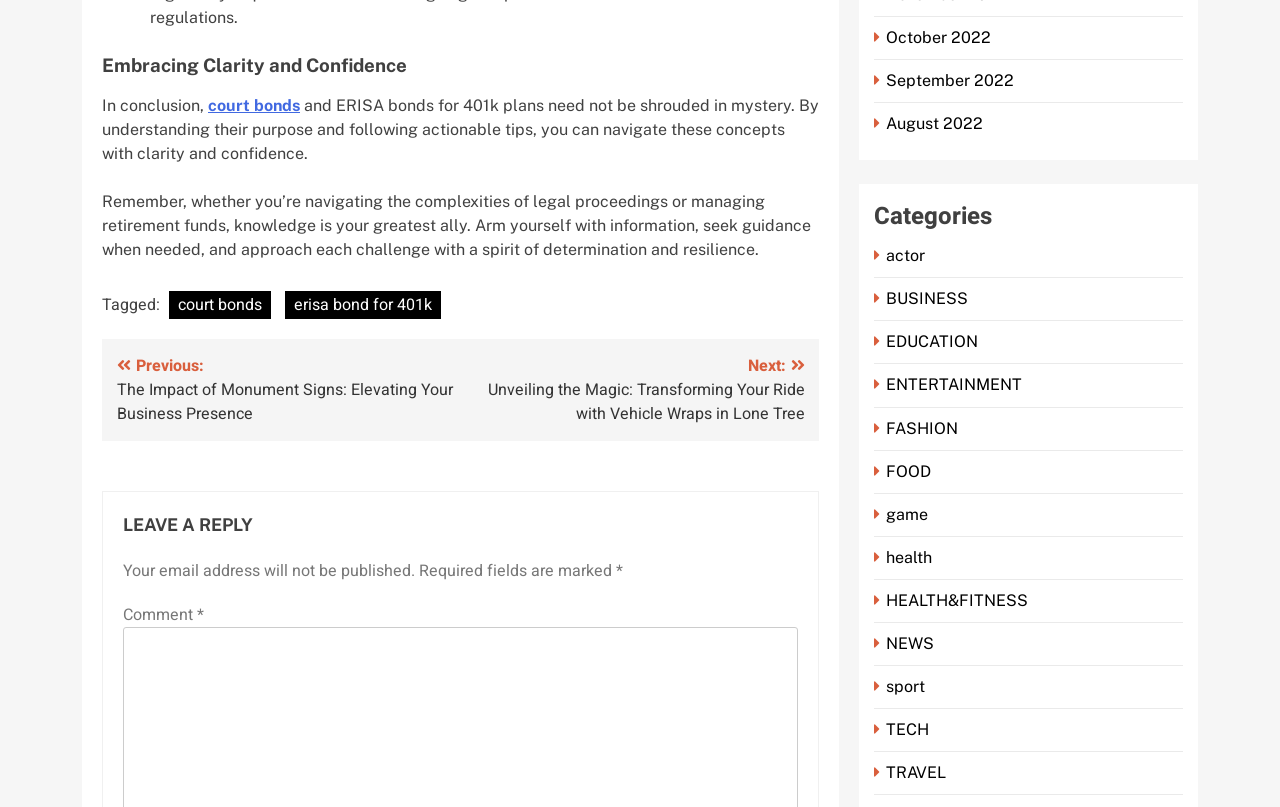What is the author's advice for navigating complexities? Based on the screenshot, please respond with a single word or phrase.

knowledge and determination